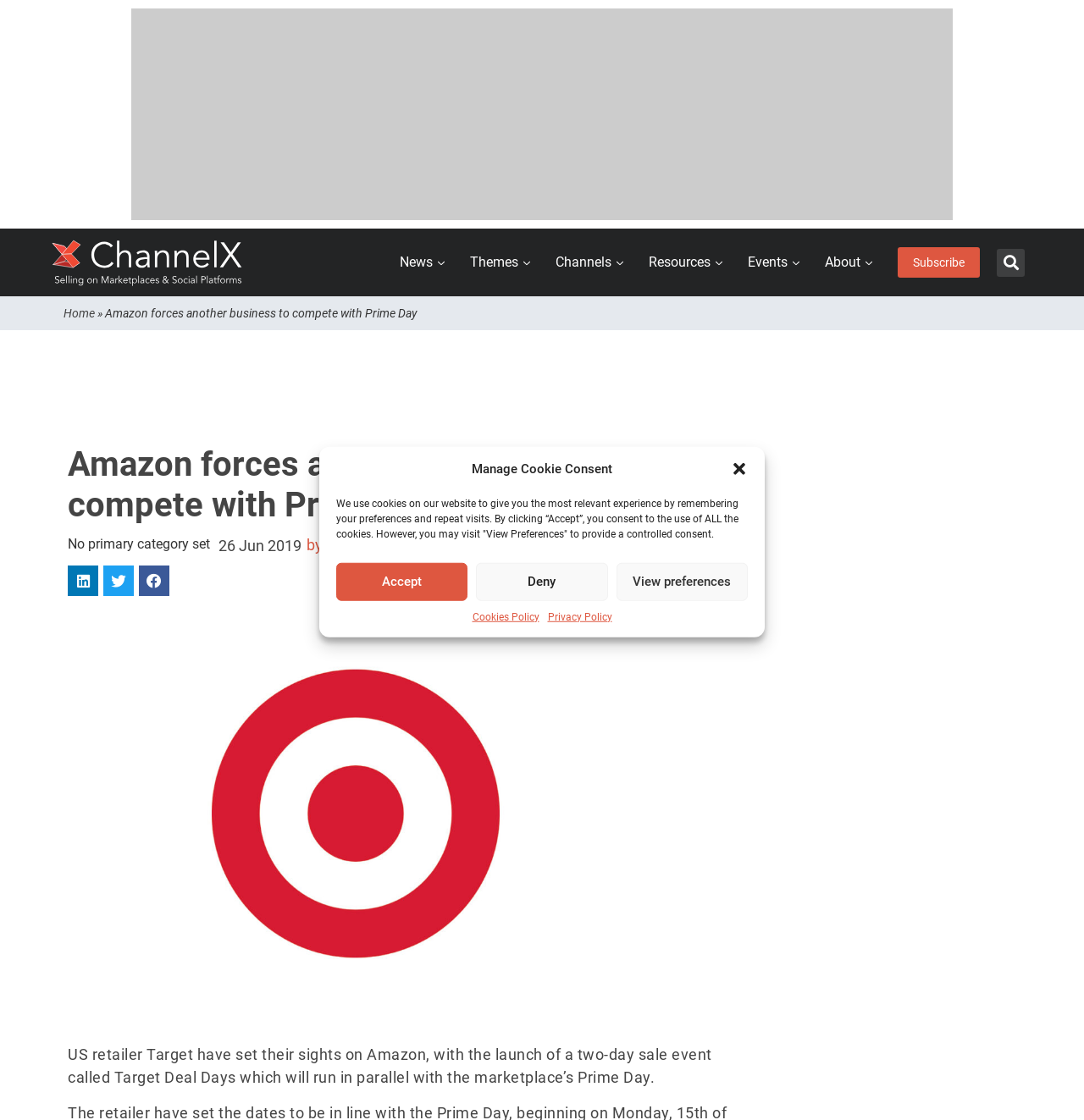What is the name of the event launched by Target?
Using the information from the image, answer the question thoroughly.

The answer can be found in the StaticText element with the text 'US retailer Target have set their sights on Amazon, with the launch of a two-day sale event called Target Deal Days which will run in parallel with the marketplace’s Prime Day.'